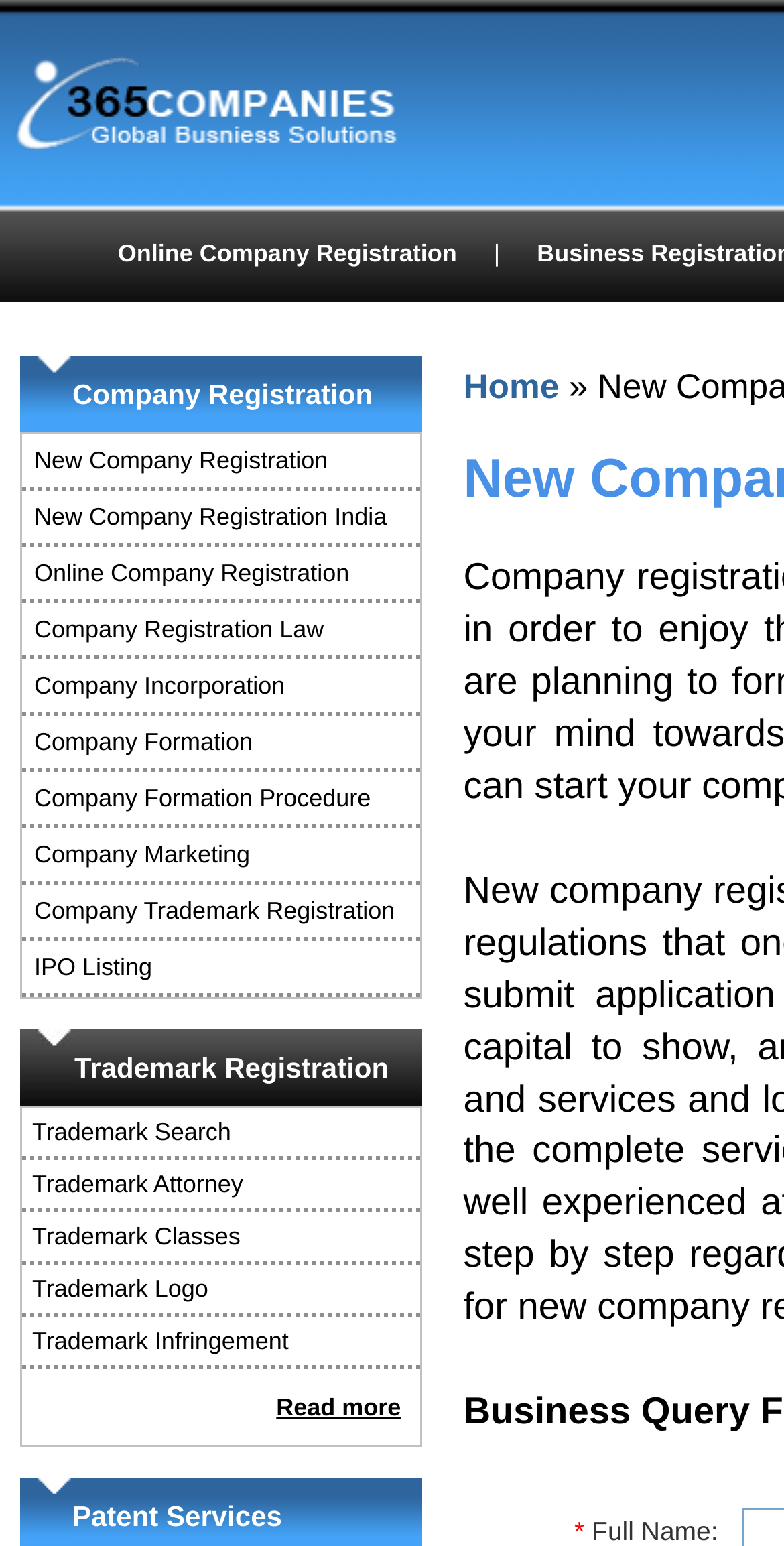Write an elaborate caption that captures the essence of the webpage.

The webpage is about new company registration services, specifically highlighting 365Companies' offerings. At the top, there is a prominent section with a link to "Company Registrations" accompanied by an image. Below this, there is a table with two rows, each containing a grid cell with an image and a link. The first row has a link to "Company Registration" and the second row has a long list of links related to company registration, incorporation, and formation, as well as trademark registration and IPO listing.

Below this table, there is another table with two rows, each containing a grid cell with an image and a link. The first row has a link to "Trademark Registration" and the second row has a list of links related to trademark search, attorney services, classes, logo, and infringement, as well as a "Read more" link.

On the top-right side, there is a link to "Online Company Registration". On the bottom-right side, there is a link to "Patent Services". Additionally, there is a link to "Home" located near the top-center of the page. Overall, the webpage appears to be a service-oriented page, providing various links and resources related to company registration and trademark services.